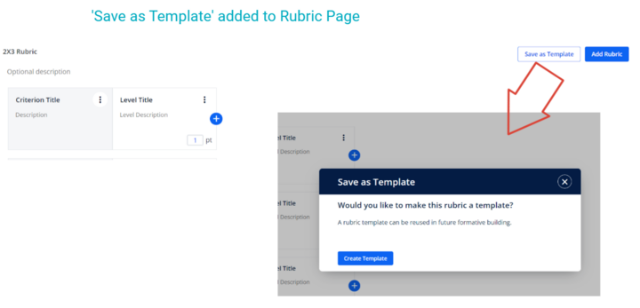Use a single word or phrase to respond to the question:
What is the benefit of reusing templates in formative assessments?

Enhances user experience